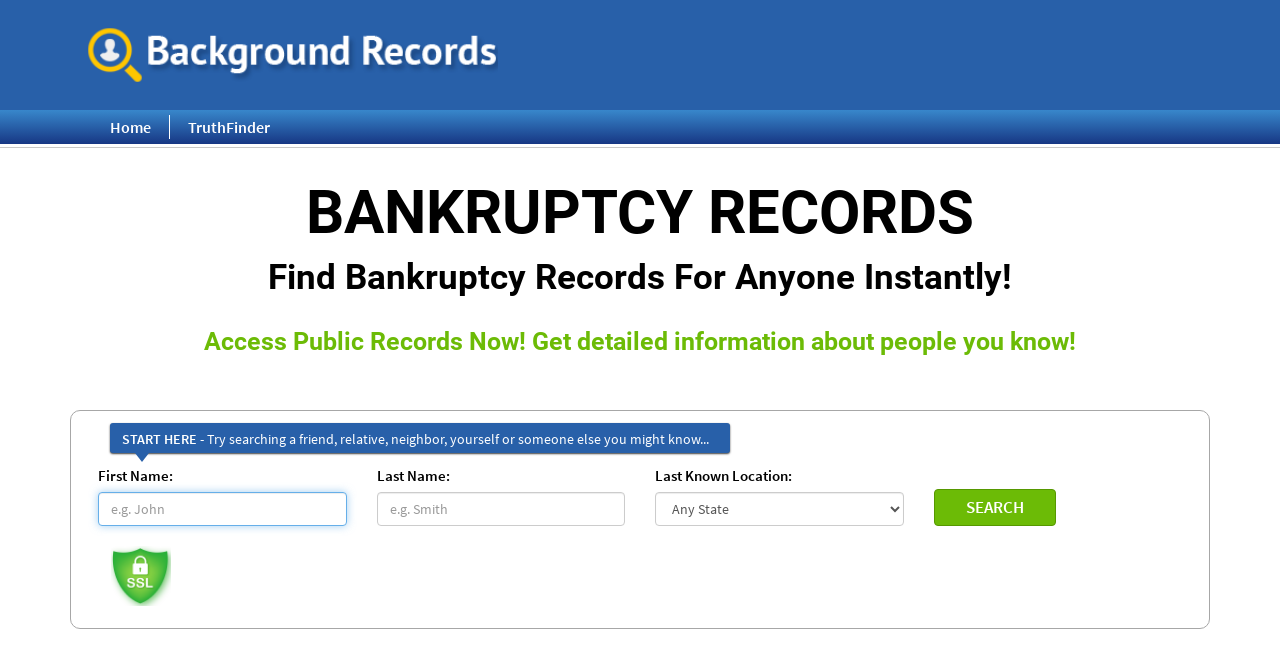Given the element description, predict the bounding box coordinates in the format (top-left x, top-left y, bottom-right x, bottom-right y). Make sure all values are between 0 and 1. Here is the element description: value="SEARCH"

[0.729, 0.739, 0.825, 0.794]